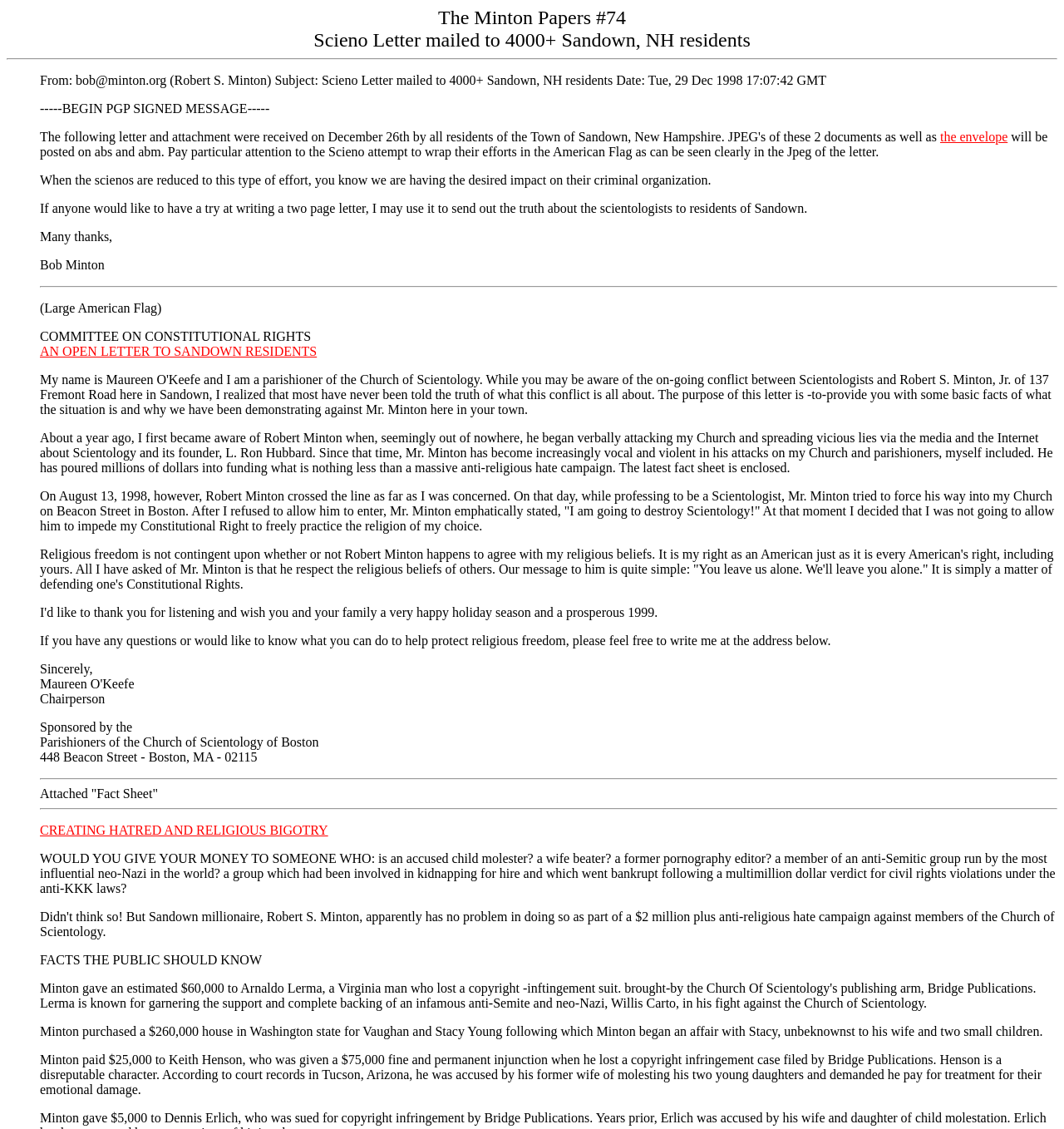What is the accusation against Robert Minton?
Provide an in-depth and detailed explanation in response to the question.

According to the text, Robert Minton is accused of funding a massive anti-religious hate campaign against Scientology and its founder, L. Ron Hubbard, as stated in the text 'He has poured millions of dollars into funding what is nothing less than a massive anti-religious hate campaign.'